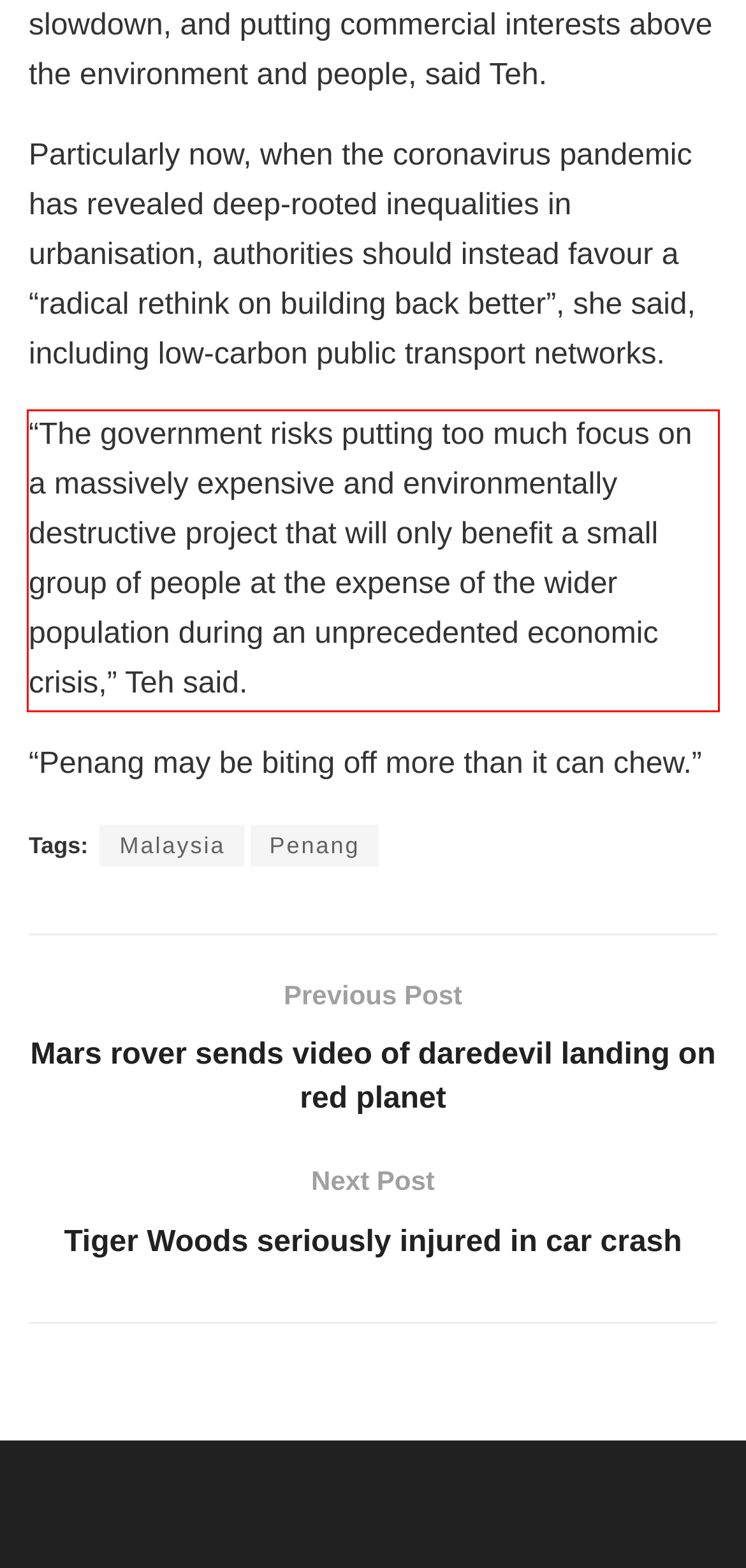Analyze the webpage screenshot and use OCR to recognize the text content in the red bounding box.

“The government risks putting too much focus on a massively expensive and environmentally destructive project that will only benefit a small group of people at the expense of the wider population during an unprecedented economic crisis,” Teh said.